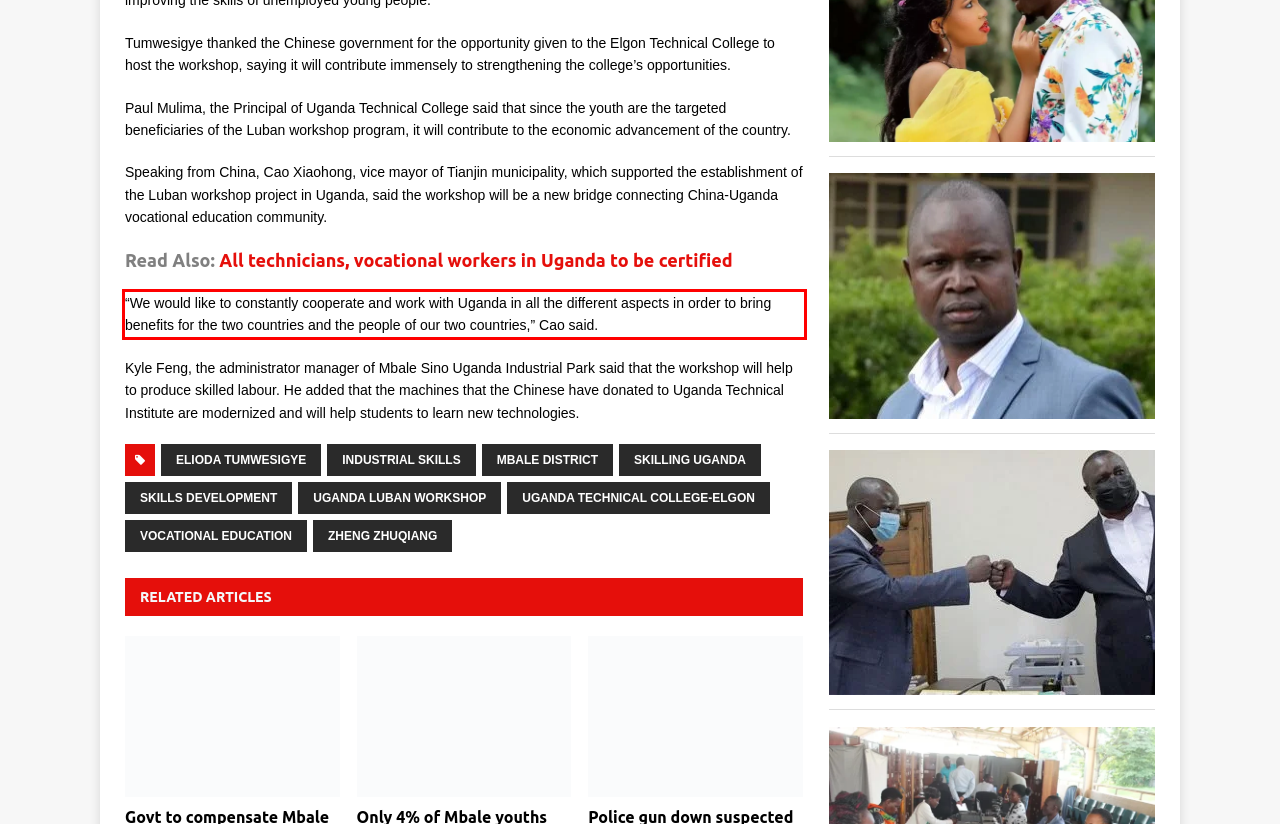Observe the screenshot of the webpage, locate the red bounding box, and extract the text content within it.

“We would like to constantly cooperate and work with Uganda in all the different aspects in order to bring benefits for the two countries and the people of our two countries,” Cao said.